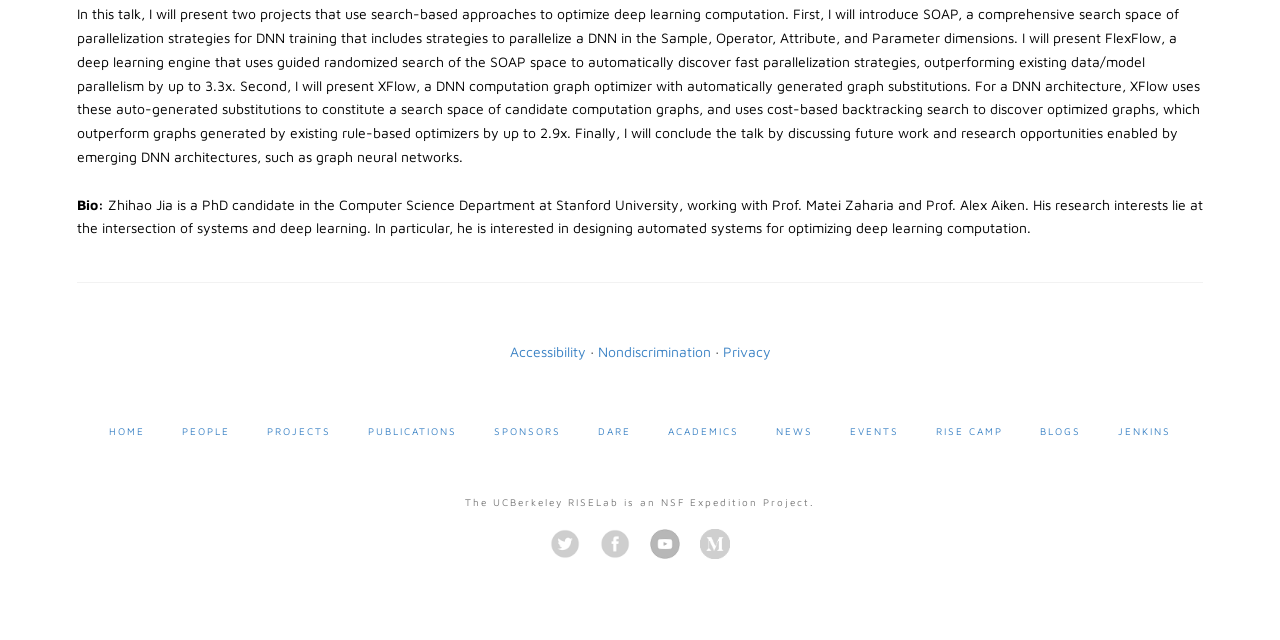Using the webpage screenshot, find the UI element described by Sign up for our Newsletter. Provide the bounding box coordinates in the format (top-left x, top-left y, bottom-right x, bottom-right y), ensuring all values are floating point numbers between 0 and 1.

None